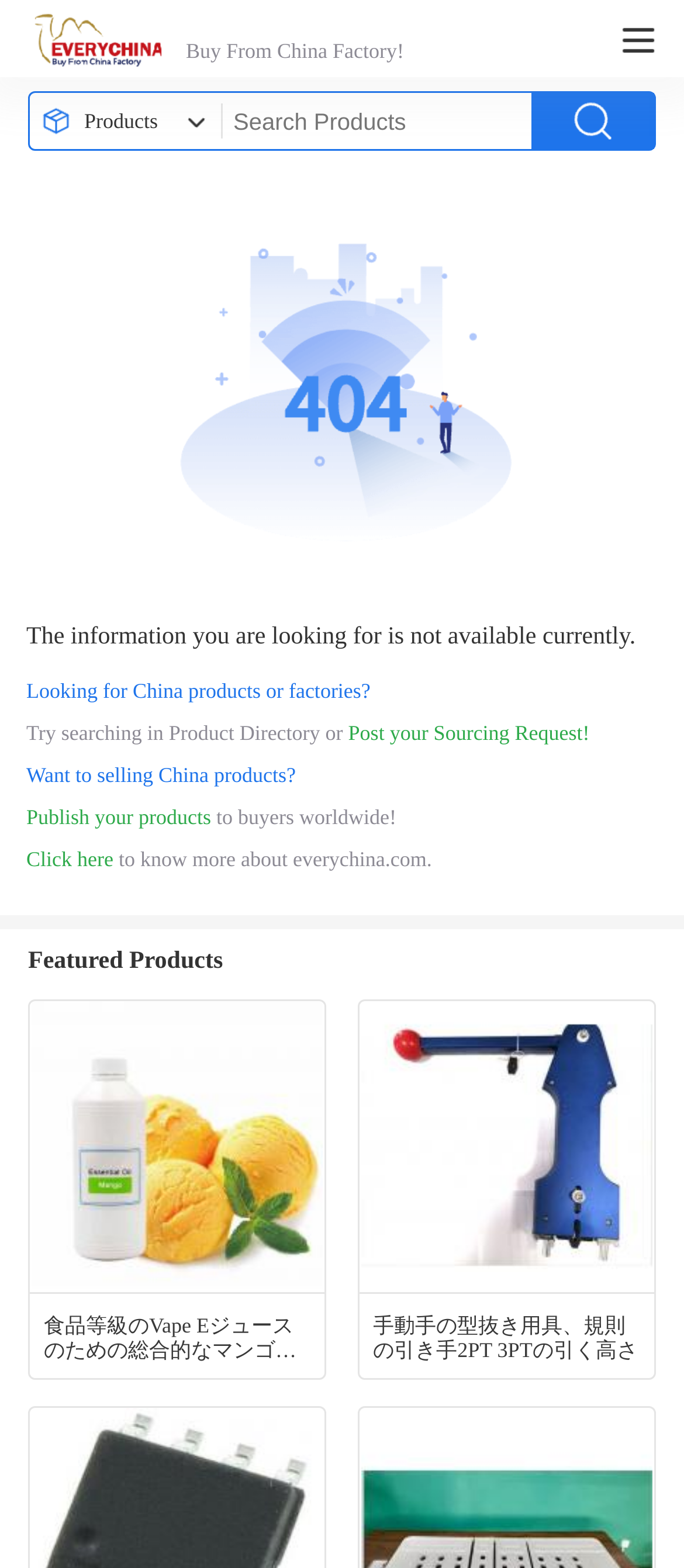Ascertain the bounding box coordinates for the UI element detailed here: "Click here". The coordinates should be provided as [left, top, right, bottom] with each value being a float between 0 and 1.

[0.038, 0.54, 0.166, 0.555]